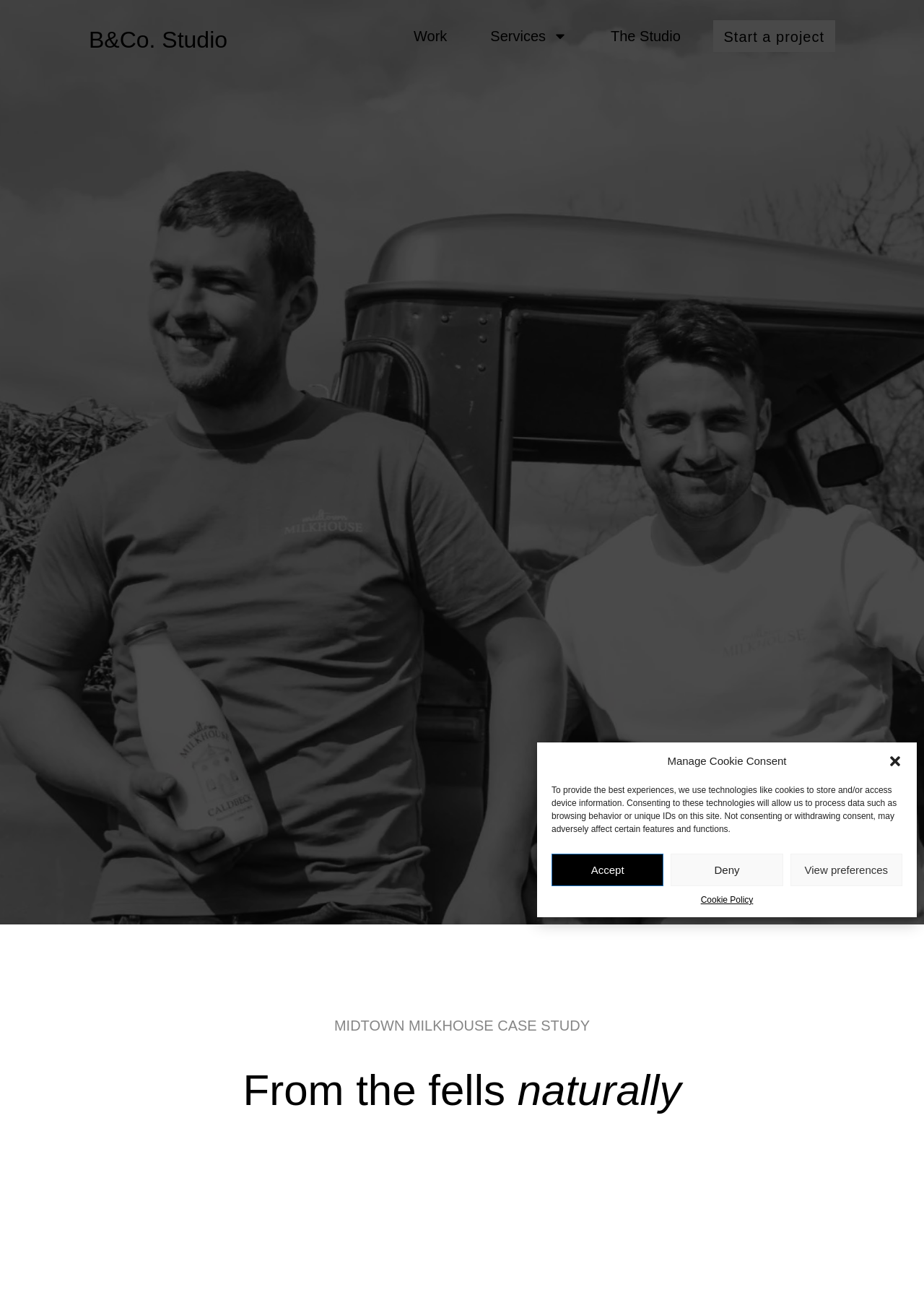Provide a single word or phrase answer to the question: 
What is the last link in the navigation menu?

Start a project